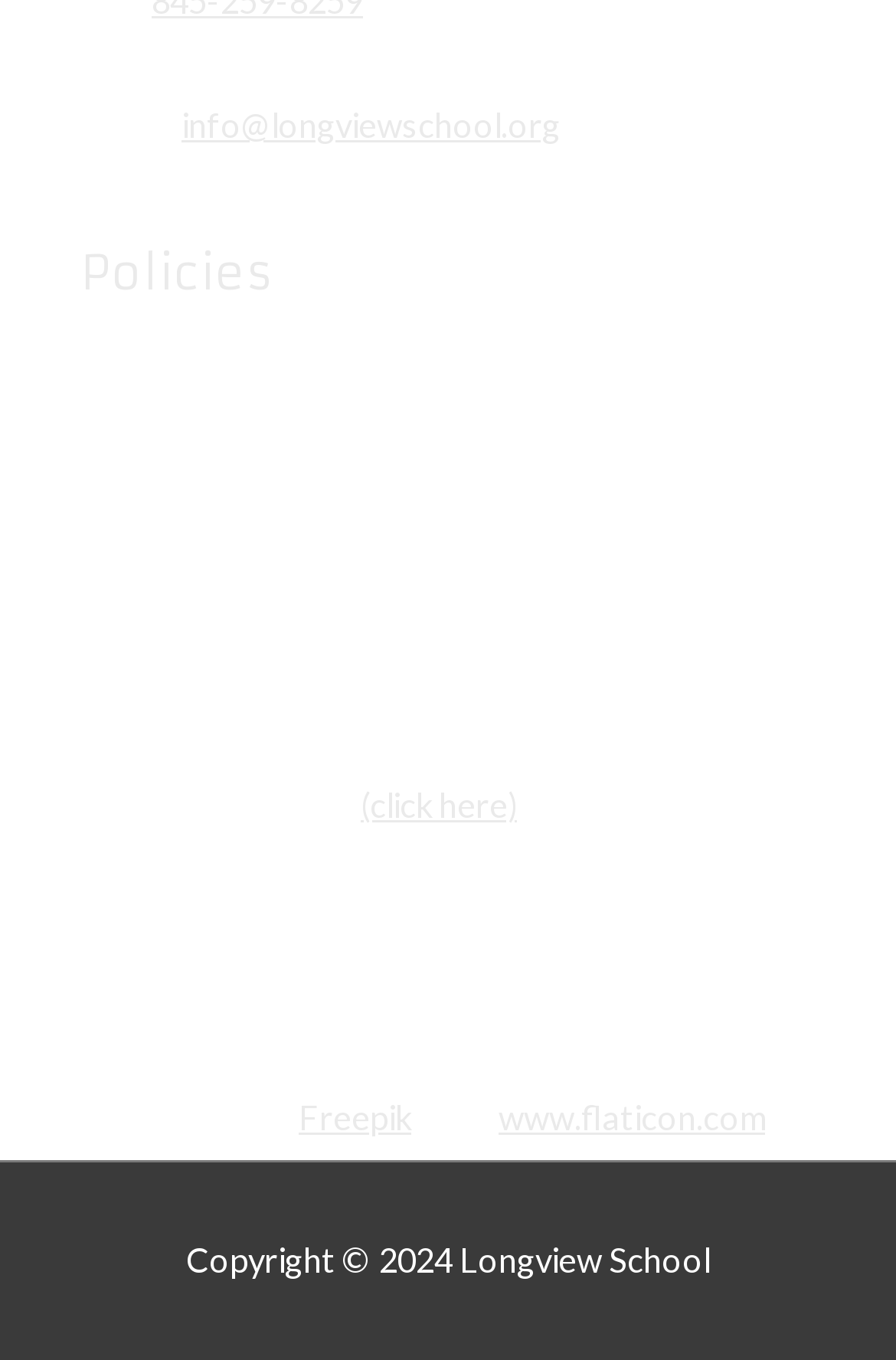Can you give a comprehensive explanation to the question given the content of the image?
What social media platforms does Longview School have?

The social media platforms can be found in the bottom section of the webpage, where the icons are displayed. The link elements with the OCR text 'facebook-f' and 'instagram' indicate that Longview School has a presence on these platforms.